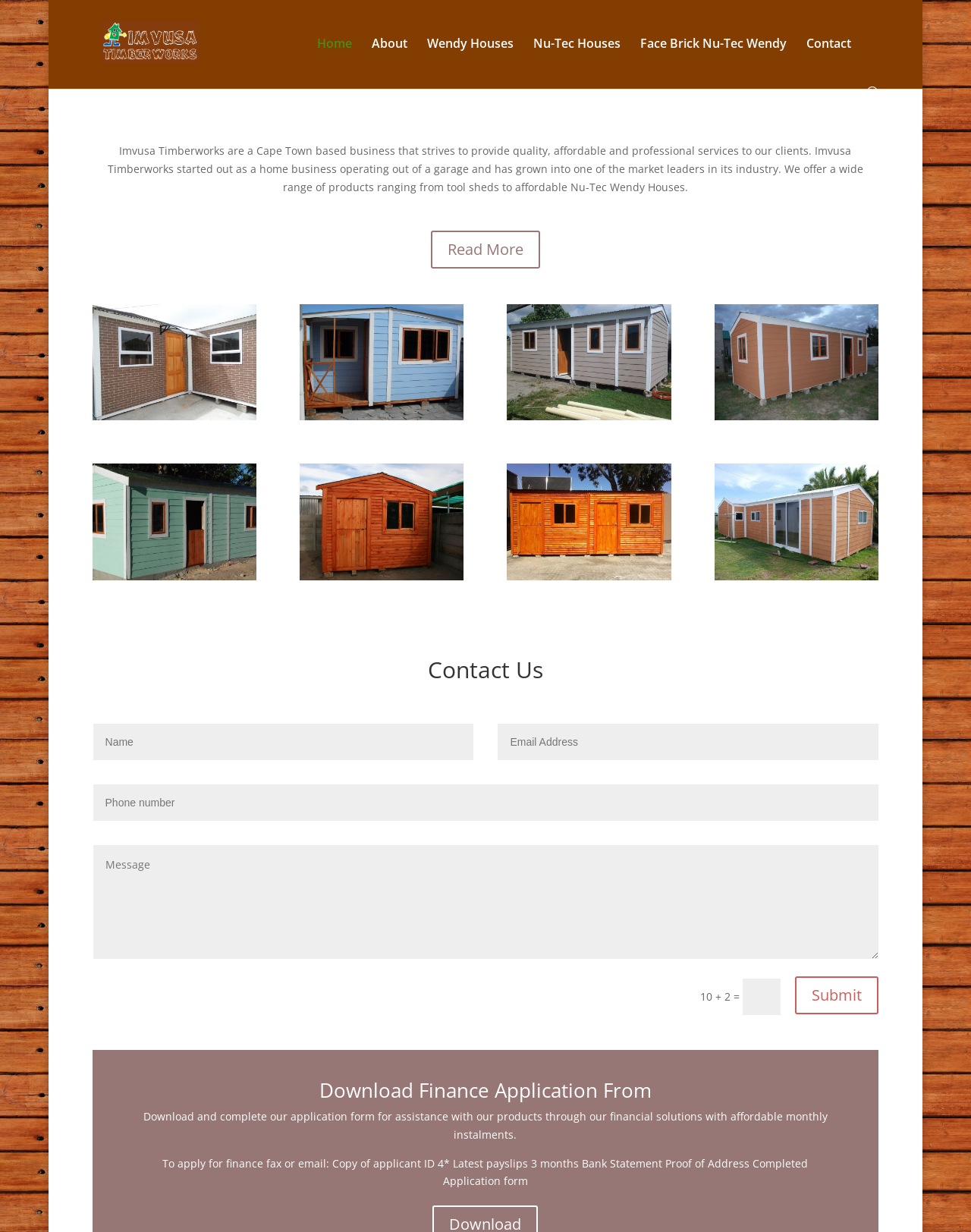Provide the bounding box coordinates for the area that should be clicked to complete the instruction: "Read more about Imvusa Timberworks".

[0.444, 0.187, 0.556, 0.218]